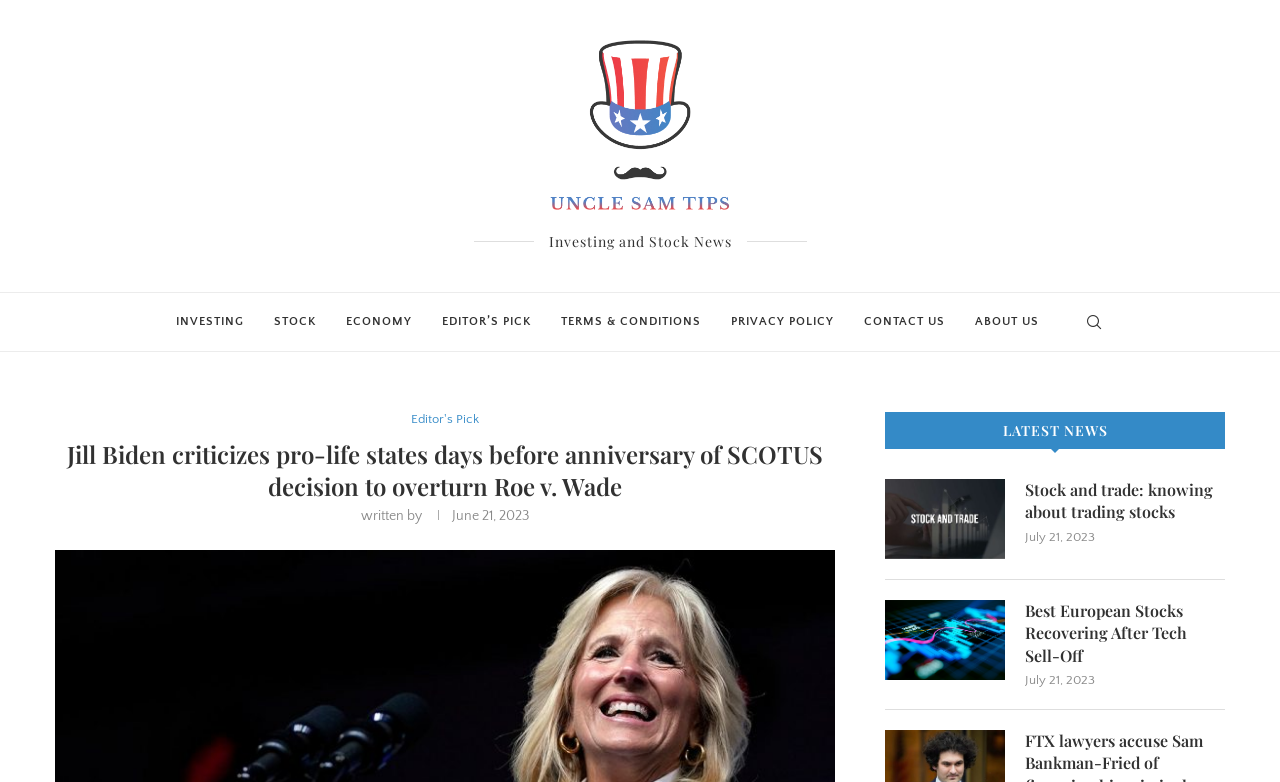Identify the bounding box for the UI element described as: "Privacy Policy". The coordinates should be four float numbers between 0 and 1, i.e., [left, top, right, bottom].

[0.571, 0.375, 0.652, 0.449]